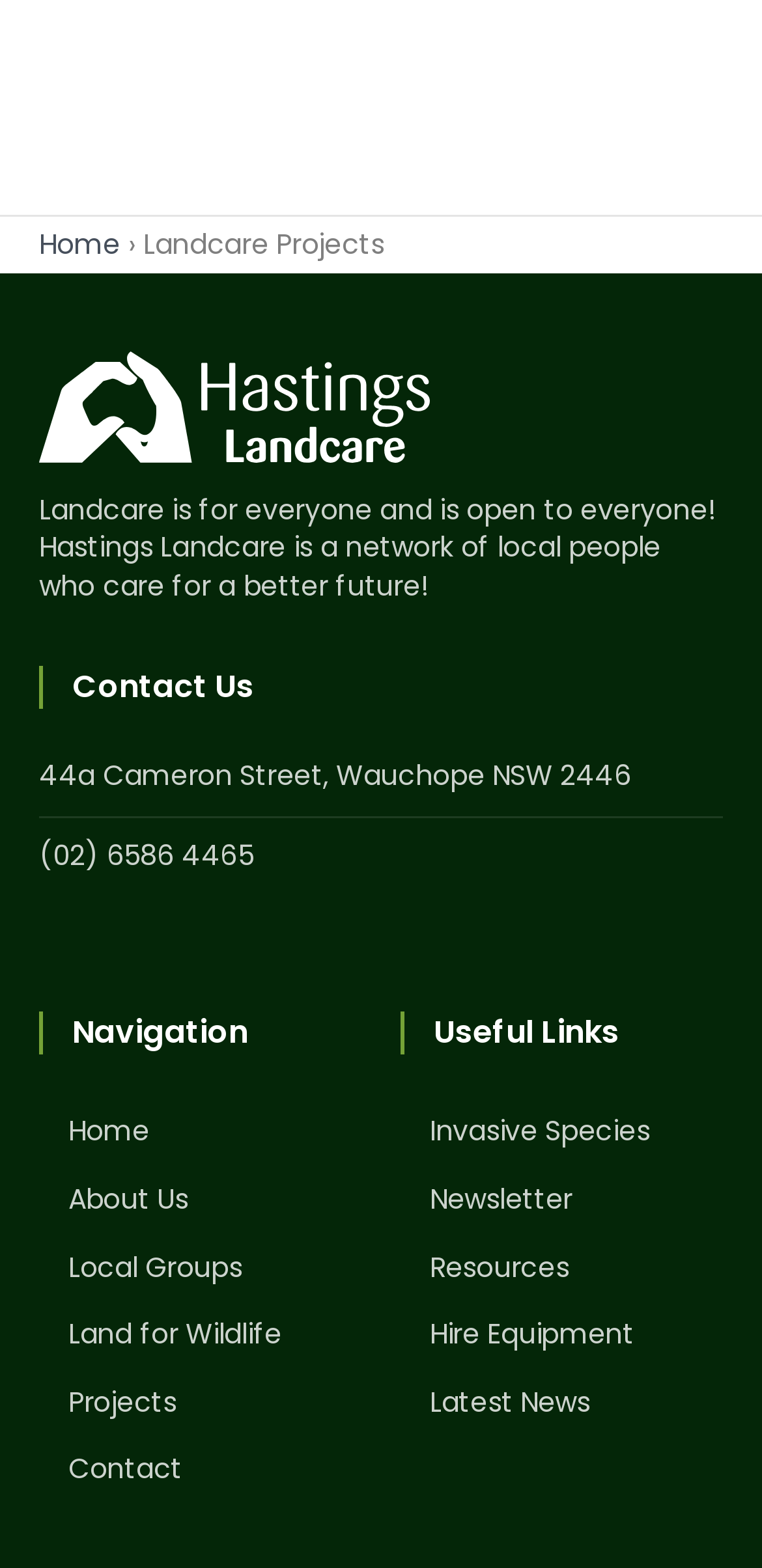Determine the bounding box for the UI element that matches this description: "Latest News".

[0.526, 0.883, 0.949, 0.907]